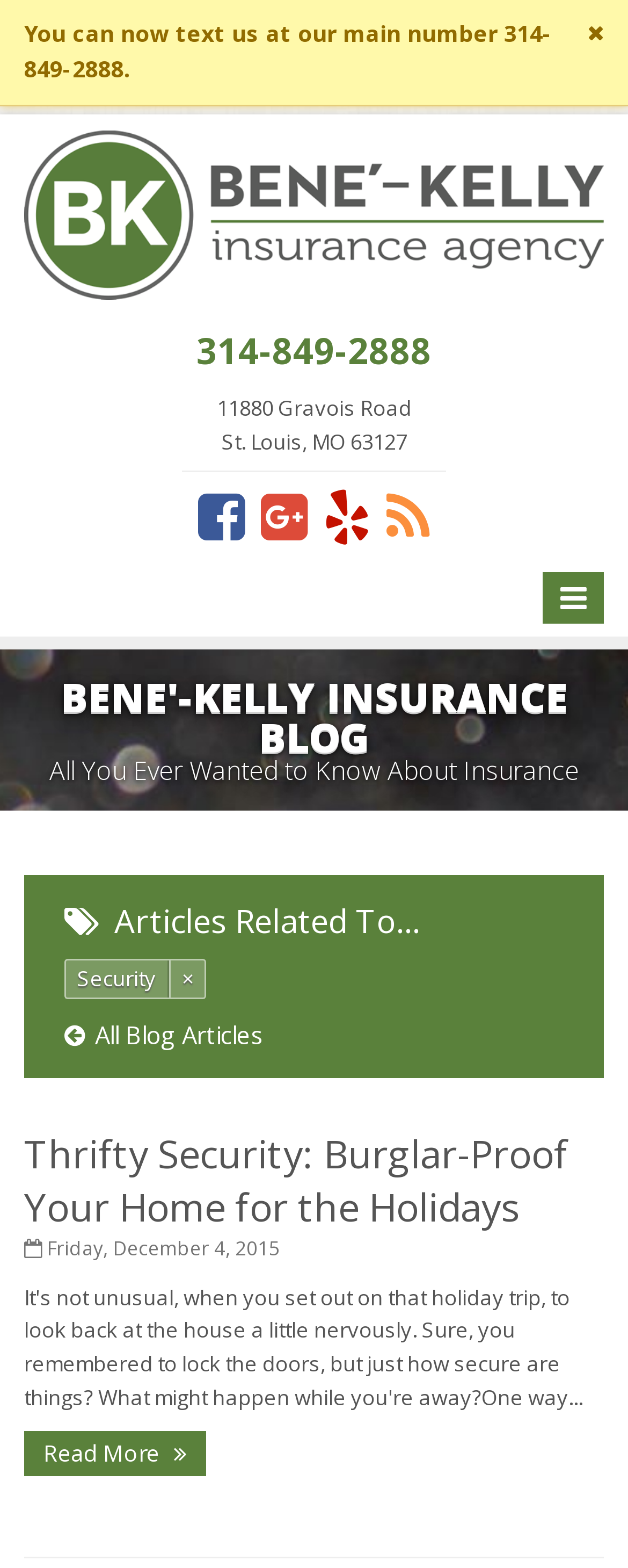Can you specify the bounding box coordinates of the area that needs to be clicked to fulfill the following instruction: "Call 314-849-2888"?

[0.29, 0.201, 0.71, 0.246]